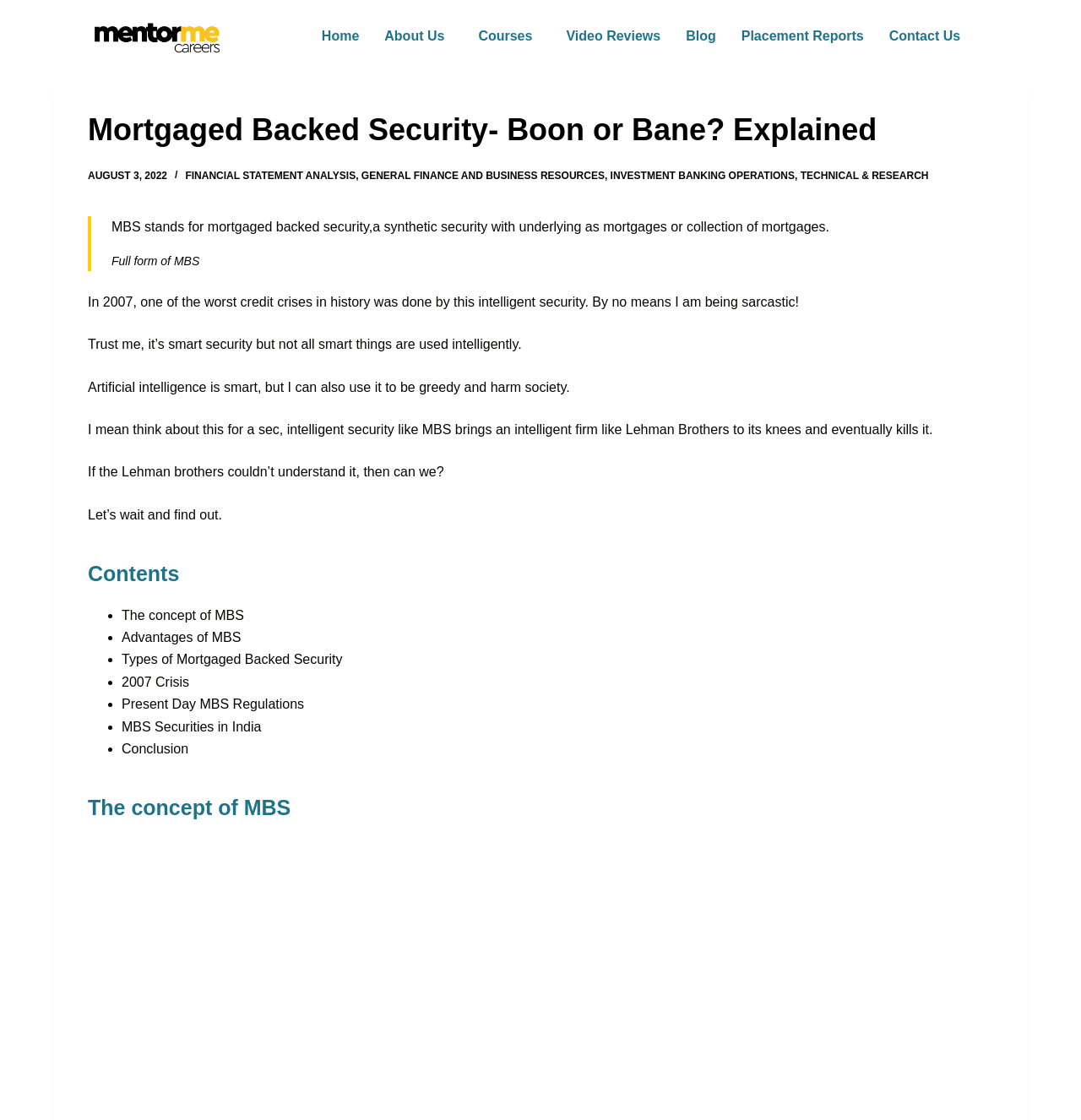Locate the heading on the webpage and return its text.

Mortgaged Backed Security- Boon or Bane? Explained